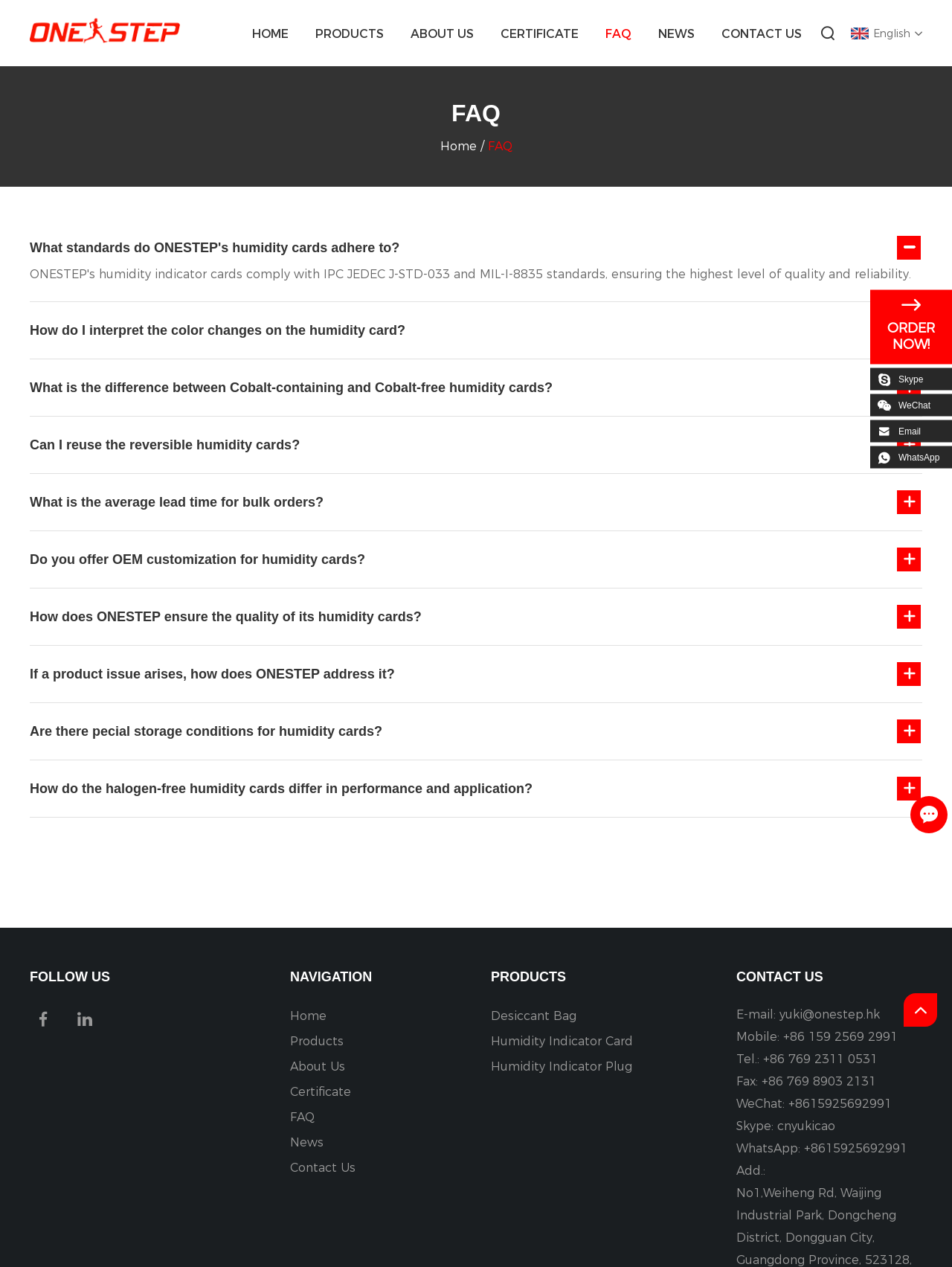Please provide the bounding box coordinates in the format (top-left x, top-left y, bottom-right x, bottom-right y). Remember, all values are floating point numbers between 0 and 1. What is the bounding box coordinate of the region described as: parent_node: Chat with Us

[0.965, 0.813, 0.977, 0.834]